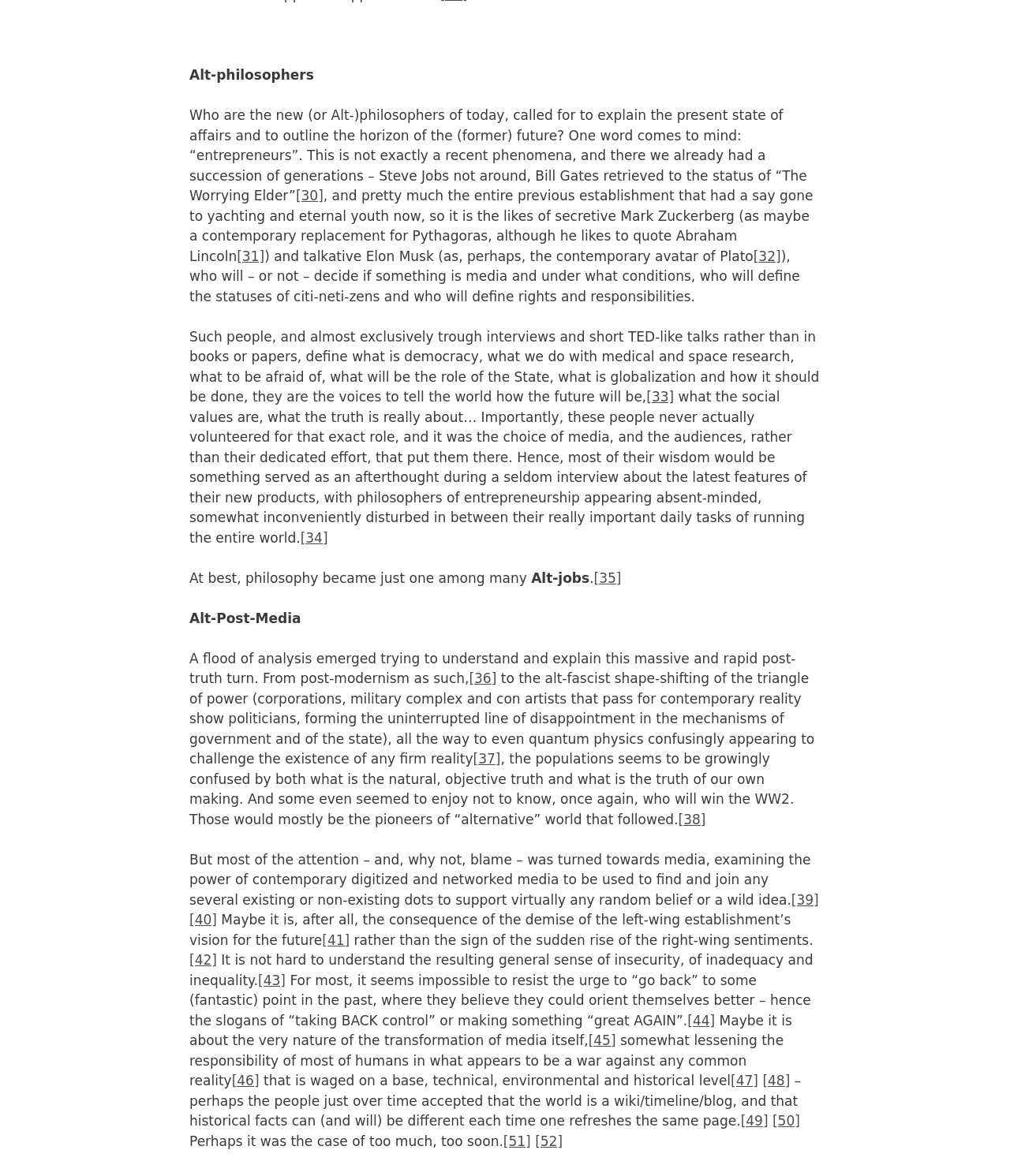Please identify the bounding box coordinates of the clickable element to fulfill the following instruction: "Click the link about Steve Jobs". The coordinates should be four float numbers between 0 and 1, i.e., [left, top, right, bottom].

[0.293, 0.16, 0.32, 0.173]